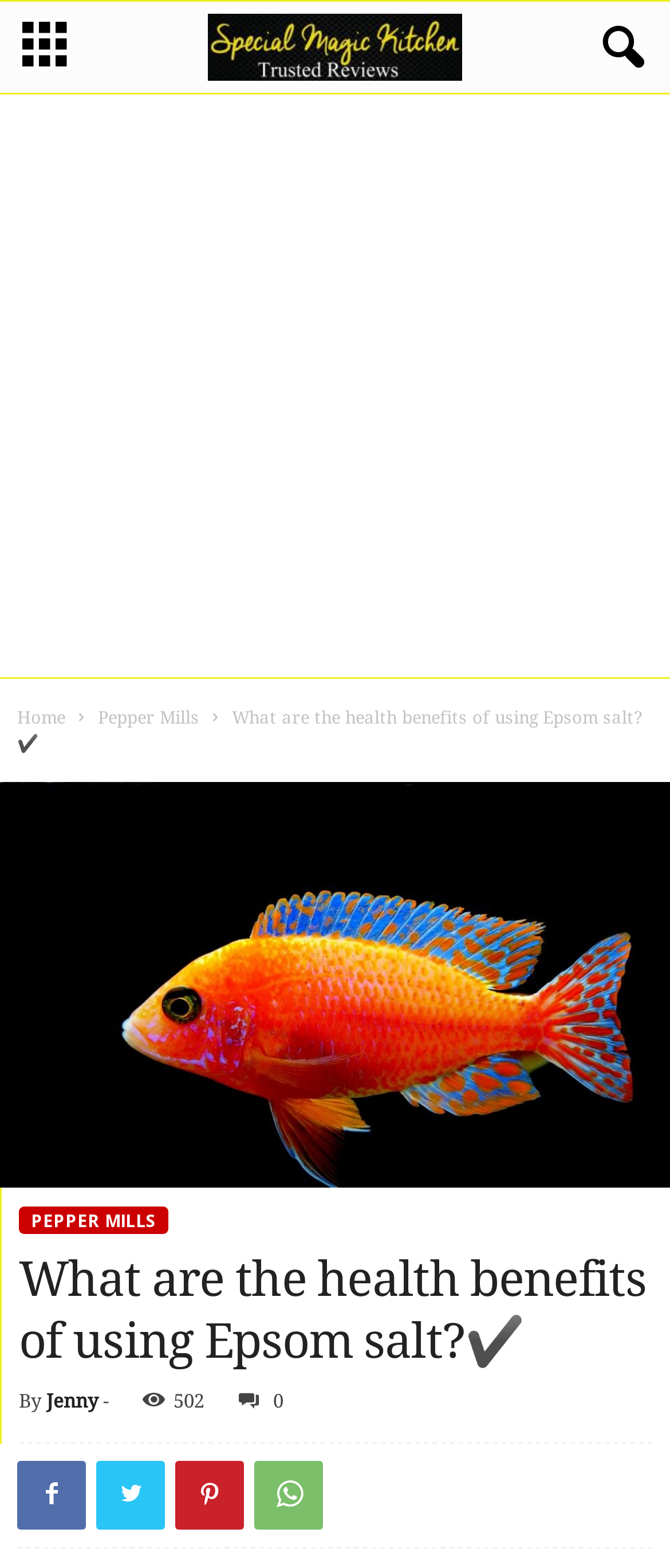Determine the bounding box coordinates of the element that should be clicked to execute the following command: "Call us at 630-859-2164".

None